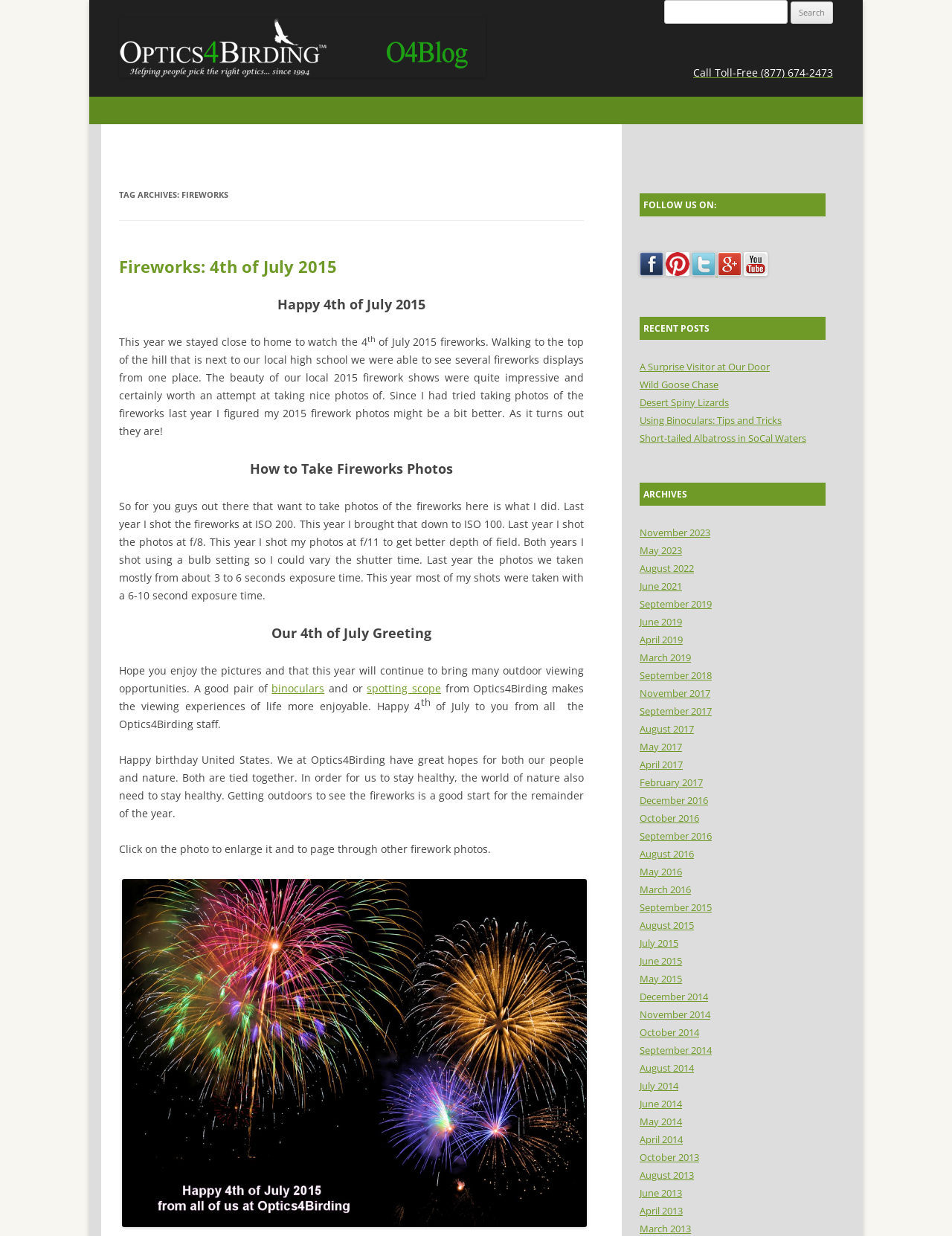Please find and provide the title of the webpage.

Optics4Birding Nature Blog